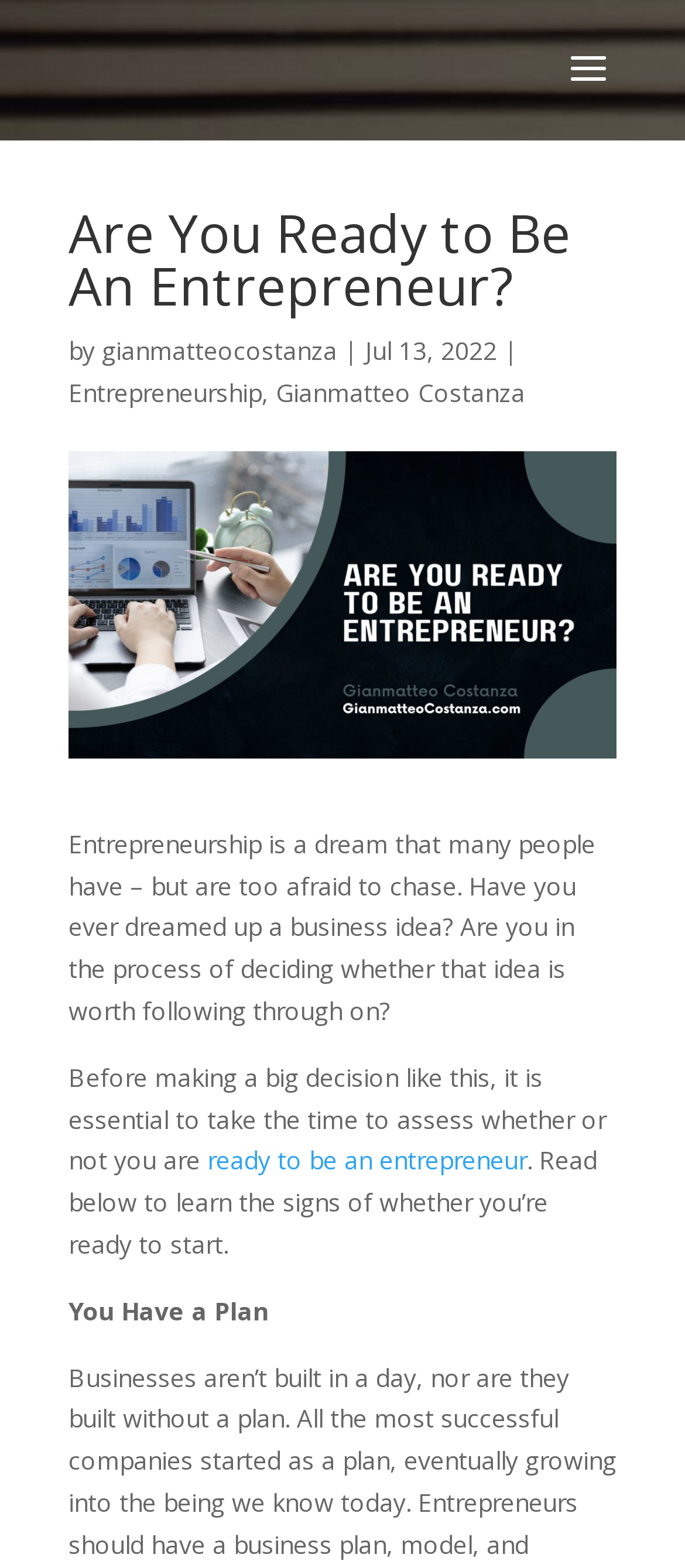Find the bounding box of the web element that fits this description: "ready to be an entrepreneur".

[0.303, 0.729, 0.769, 0.751]